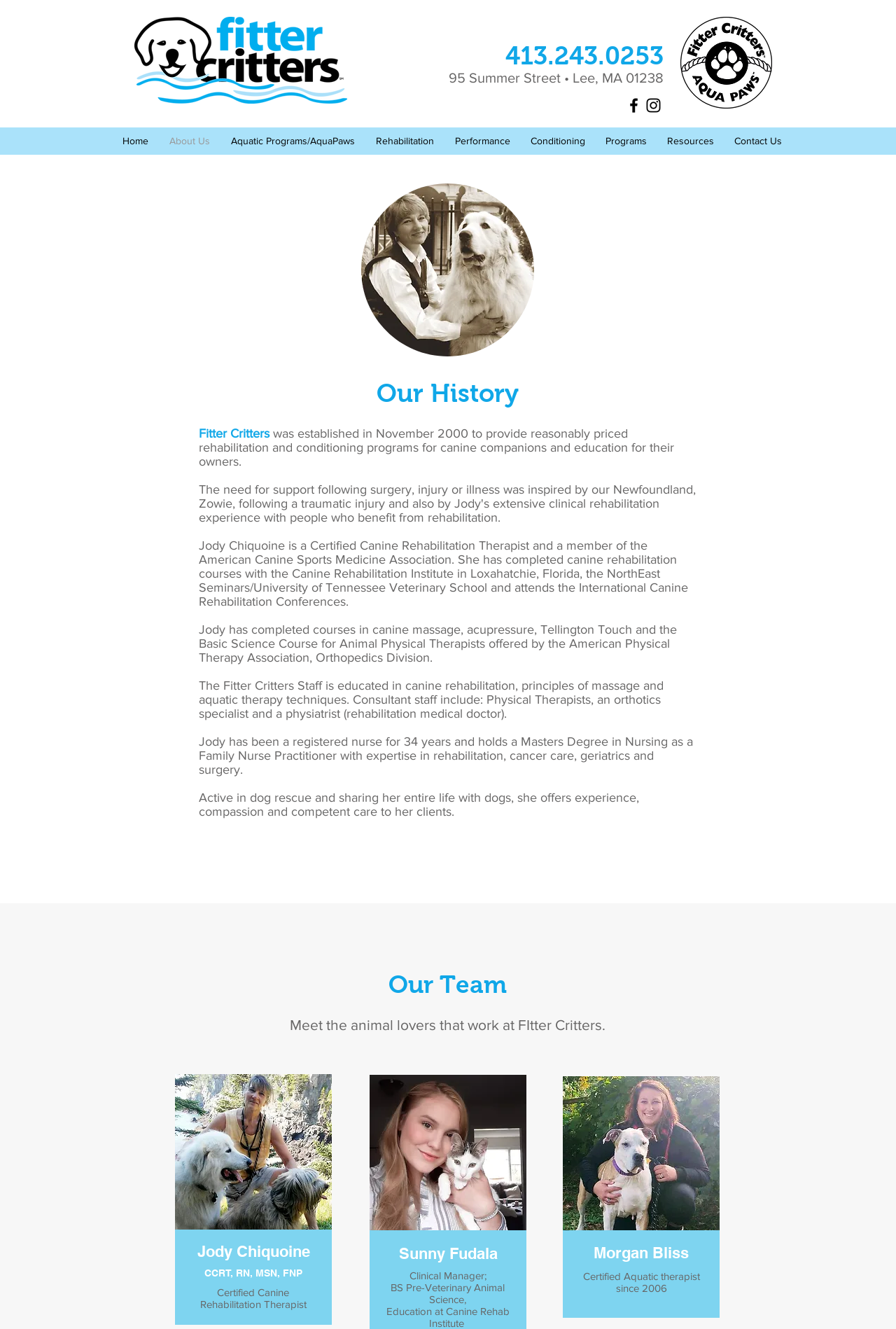Locate the bounding box of the UI element described in the following text: "Rehabilitation".

[0.408, 0.098, 0.496, 0.114]